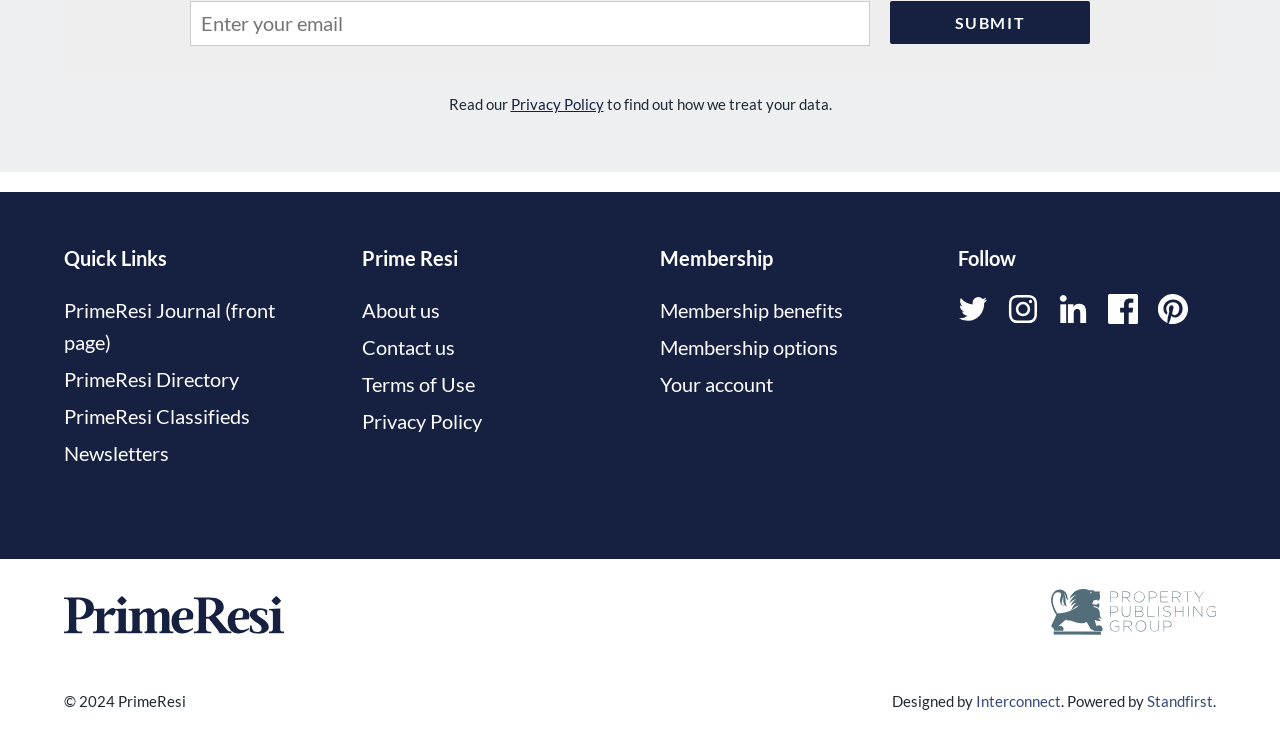Please determine the bounding box coordinates for the element that should be clicked to follow these instructions: "Visit the PrimeResi Journal".

[0.05, 0.402, 0.252, 0.49]